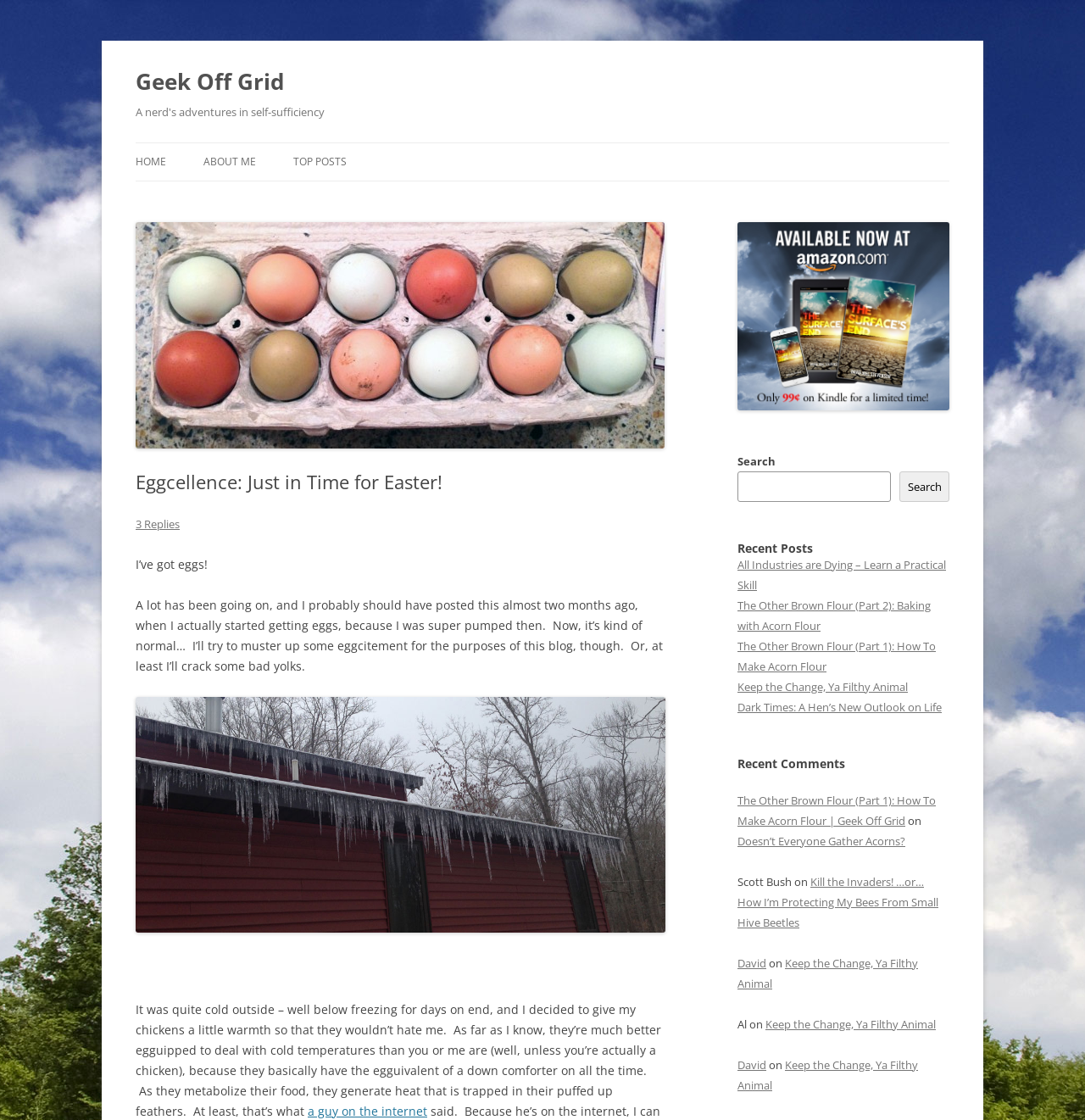Please provide the bounding box coordinate of the region that matches the element description: Search. Coordinates should be in the format (top-left x, top-left y, bottom-right x, bottom-right y) and all values should be between 0 and 1.

[0.829, 0.421, 0.875, 0.448]